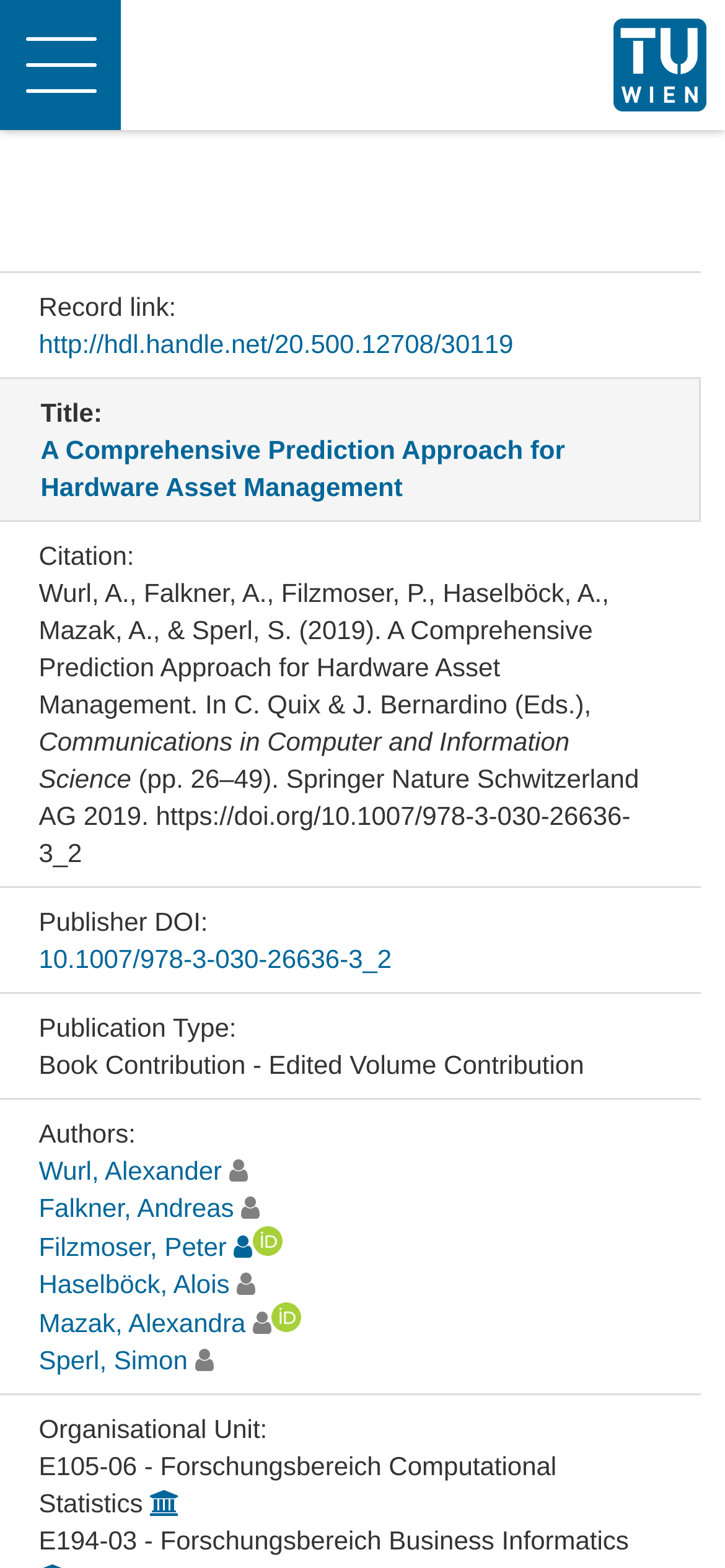Generate an in-depth caption that captures all aspects of the webpage.

The webpage appears to be a repository page for a research publication titled "A Comprehensive Prediction Approach for Hardware Asset Management". At the top, there is a link and an image, likely a logo or an icon, aligned to the right side of the page. Below this, there is a button to toggle navigation, situated on the left side of the page.

The main content of the page is divided into sections, each with a label and corresponding information. The first section is labeled "Record link" and contains a link to a URL. Below this, there is a section labeled "Title" with a link to the title of the publication. The next section is labeled "Citation" and contains a lengthy citation text, followed by sections labeled "Publisher DOI", "Publication Type", and "Authors".

The "Authors" section lists multiple authors, each with a link to their name, and some of them have an additional icon or symbol next to their name. The authors are listed in a vertical column, with each author's name and icon (if present) aligned to the left side of the page.

Further down, there are sections labeled "Organisational Unit" and two sections with labels that appear to be research group names, each with a link to an icon at the end. The page has a clean and organized structure, with clear labels and concise text, making it easy to navigate and find specific information about the publication.